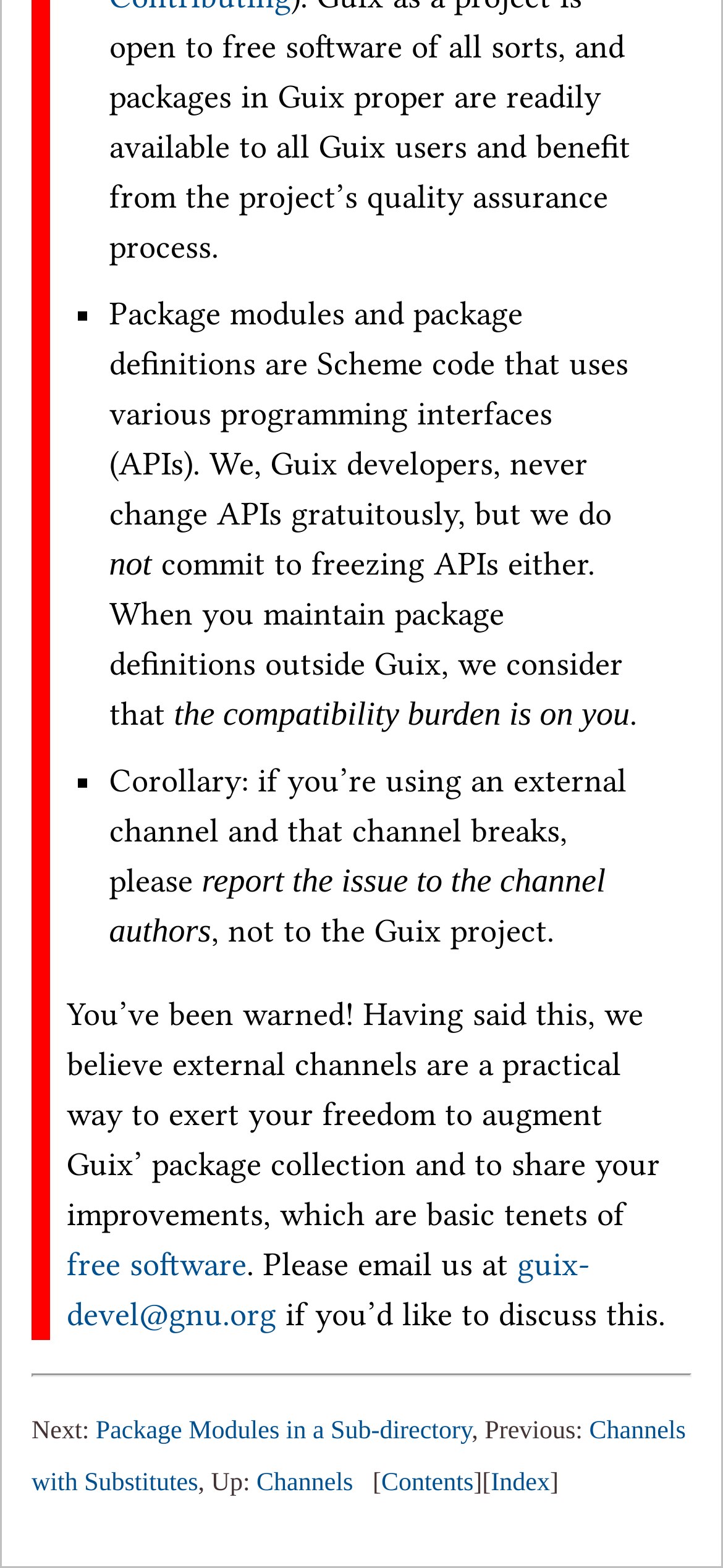Determine the coordinates of the bounding box for the clickable area needed to execute this instruction: "View 'Contents'".

[0.527, 0.969, 0.655, 0.987]